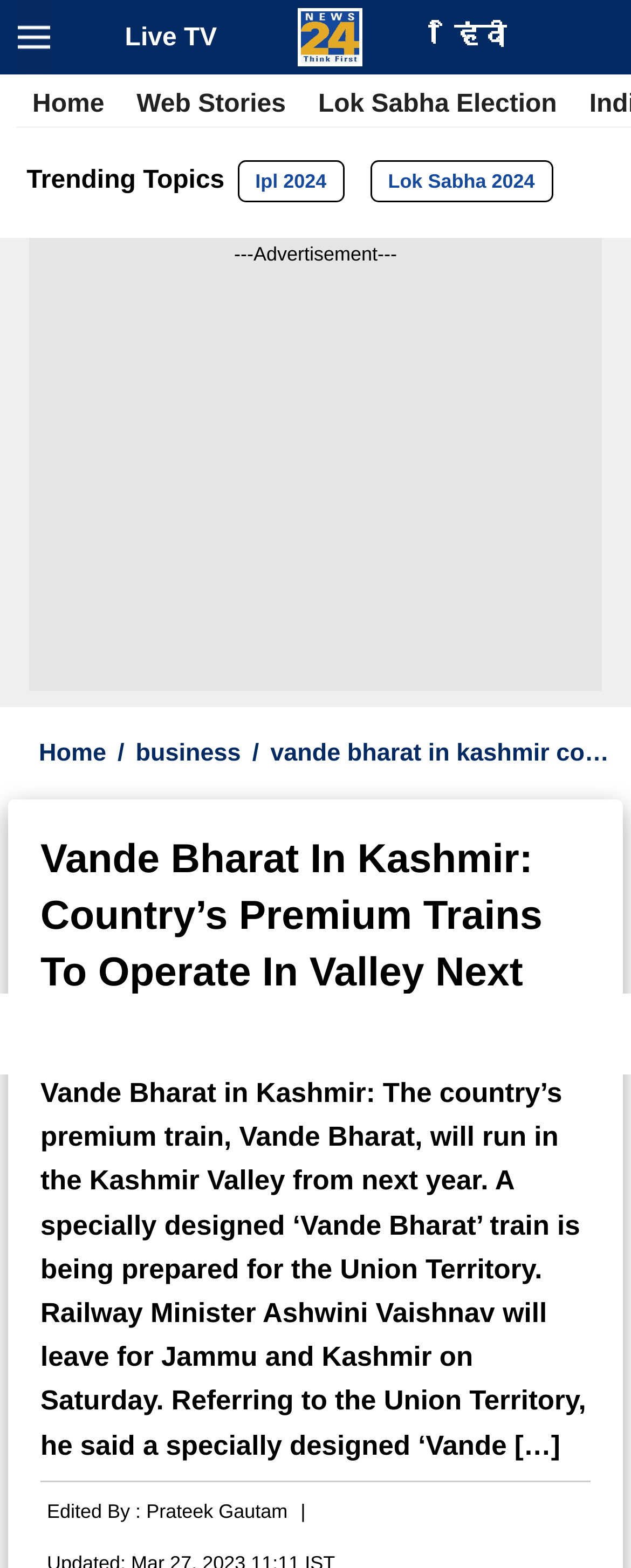What is the position of the 'Toggle navigation' button?
Look at the image and respond with a one-word or short-phrase answer.

Top left